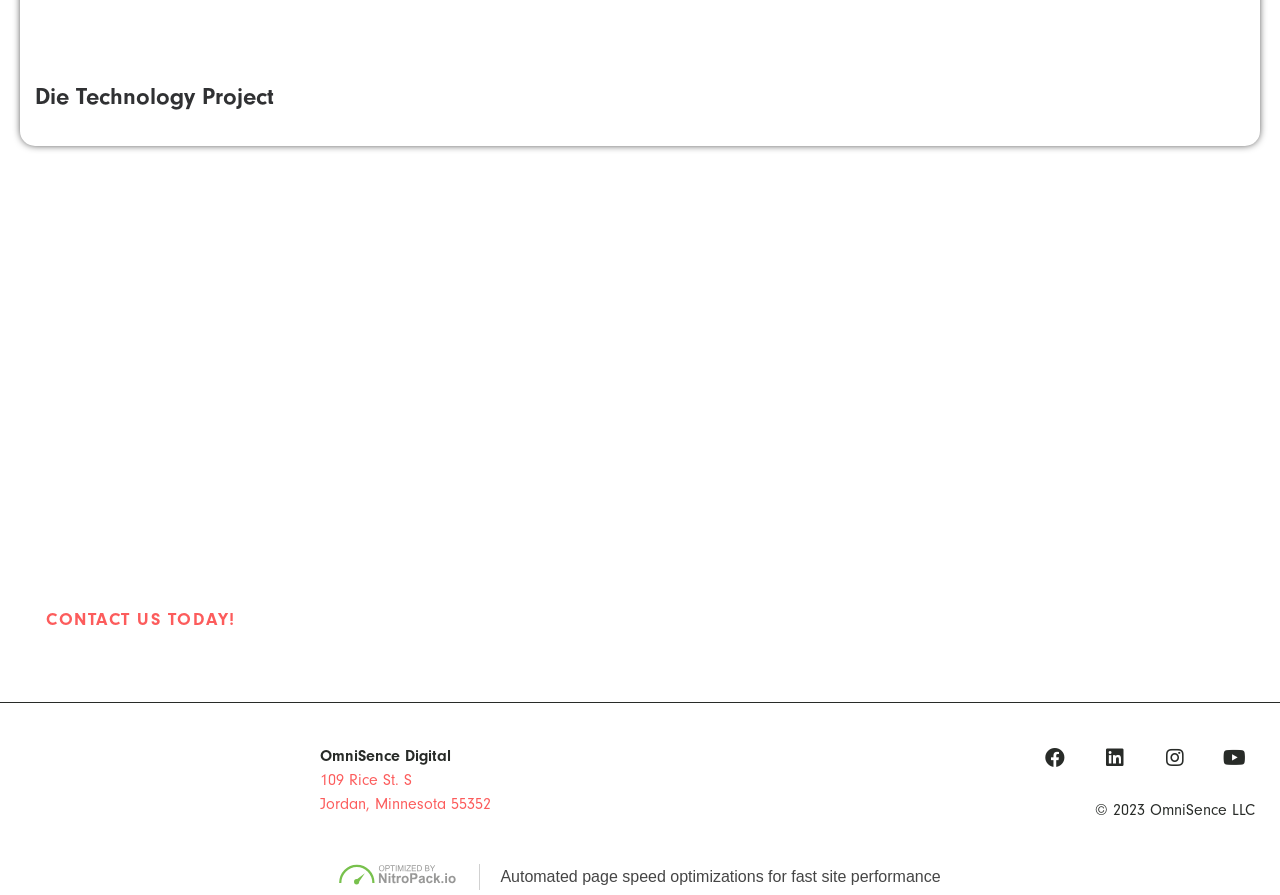Locate the bounding box of the UI element defined by this description: "Instagram". The coordinates should be given as four float numbers between 0 and 1, formatted as [left, top, right, bottom].

[0.902, 0.825, 0.934, 0.87]